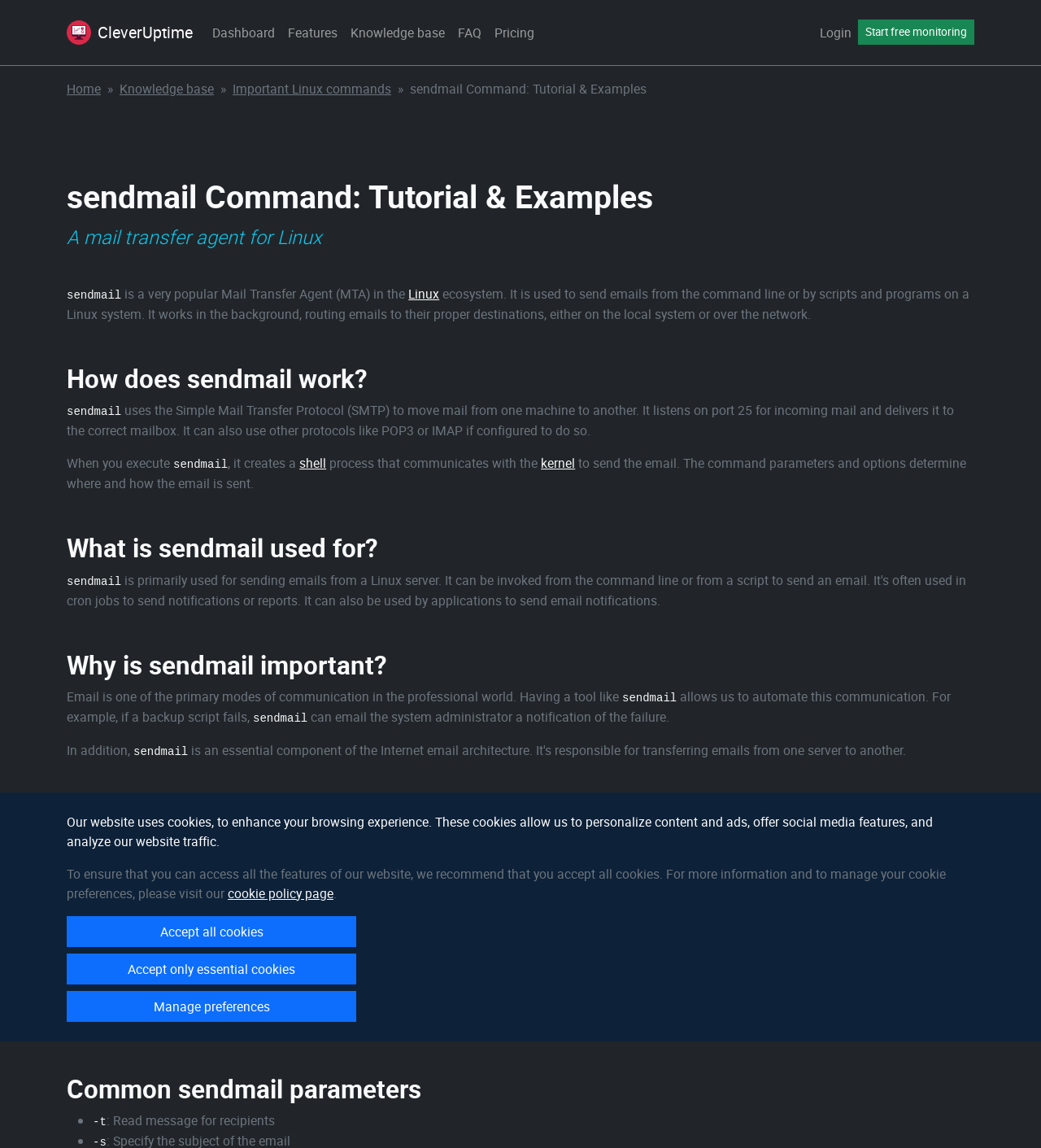What protocol does sendmail use?
Utilize the information in the image to give a detailed answer to the question.

The webpage states that sendmail uses the Simple Mail Transfer Protocol (SMTP) to move mail from one machine to another.